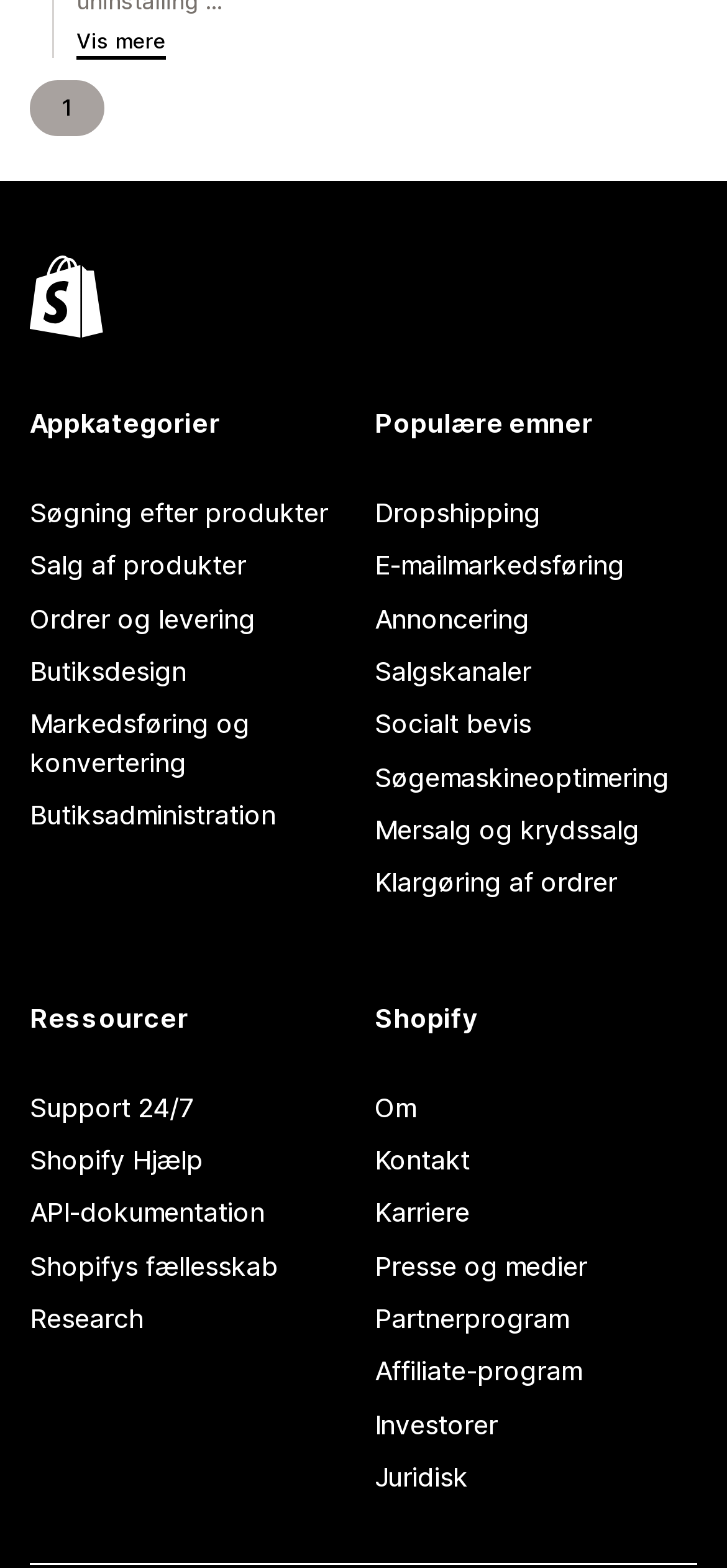How many popular topics are listed?
Refer to the image and give a detailed answer to the query.

The webpage has a heading 'Populære emner' which suggests that it is a list of popular topics. Below this heading, there are 11 links that seem to be the popular topics, including 'Dropshipping', 'E-mailmarkedsføring', and 'Søgemaskineoptimering'.